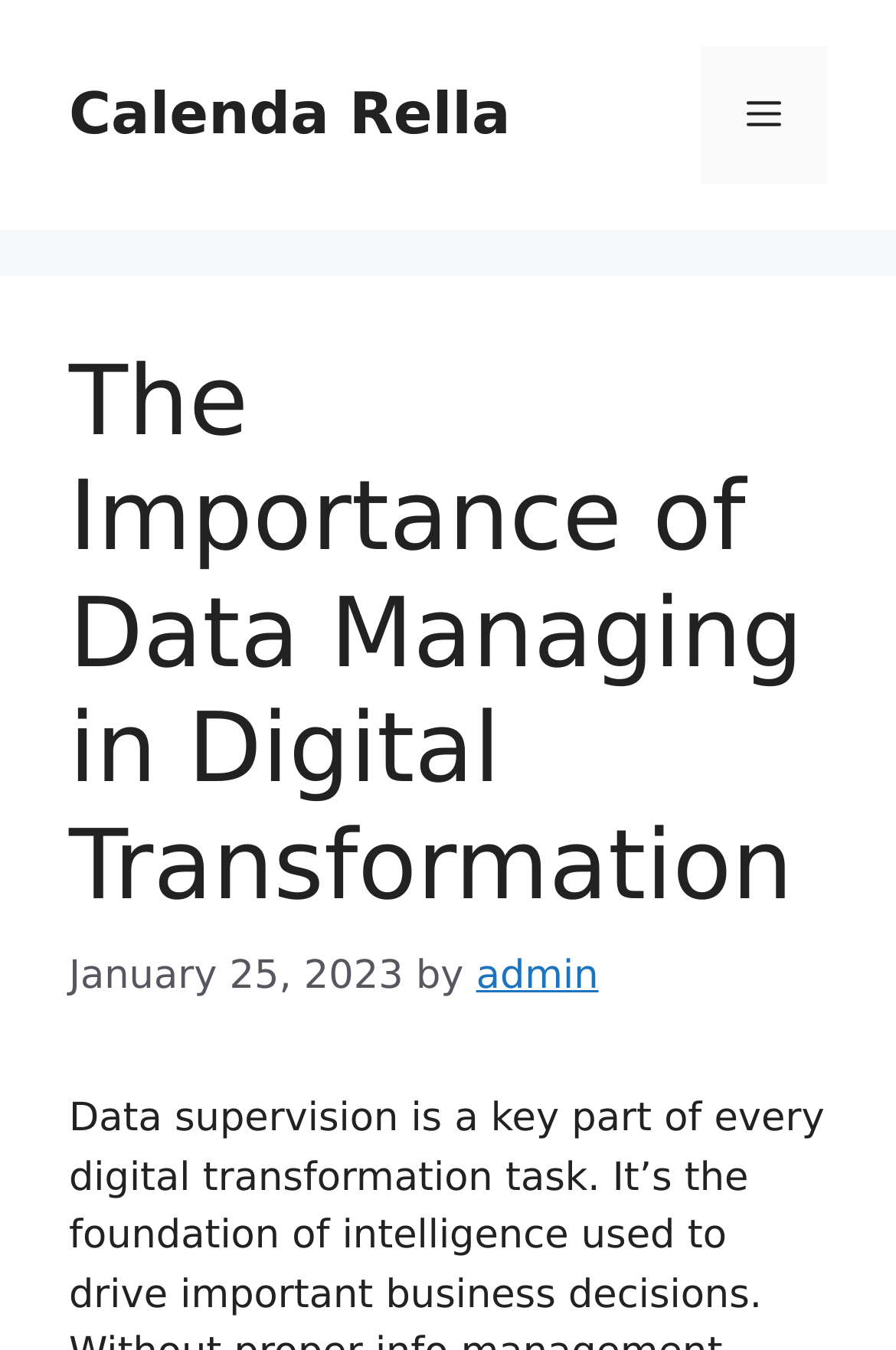What is the position of the mobile toggle?
From the image, provide a succinct answer in one word or a short phrase.

top-right